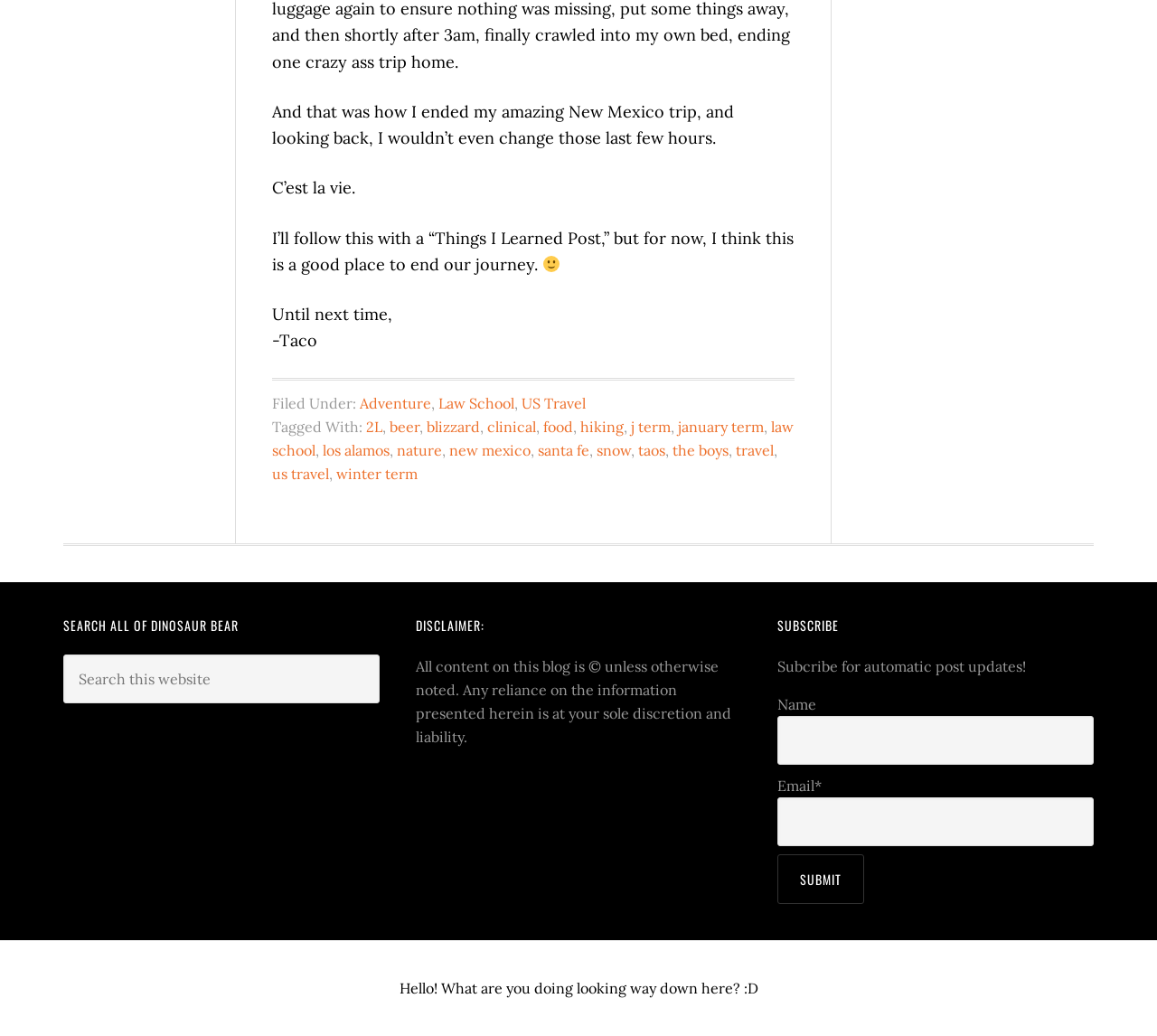Can you identify the bounding box coordinates of the clickable region needed to carry out this instruction: 'Subscribe to the blog'? The coordinates should be four float numbers within the range of 0 to 1, stated as [left, top, right, bottom].

[0.672, 0.691, 0.945, 0.738]